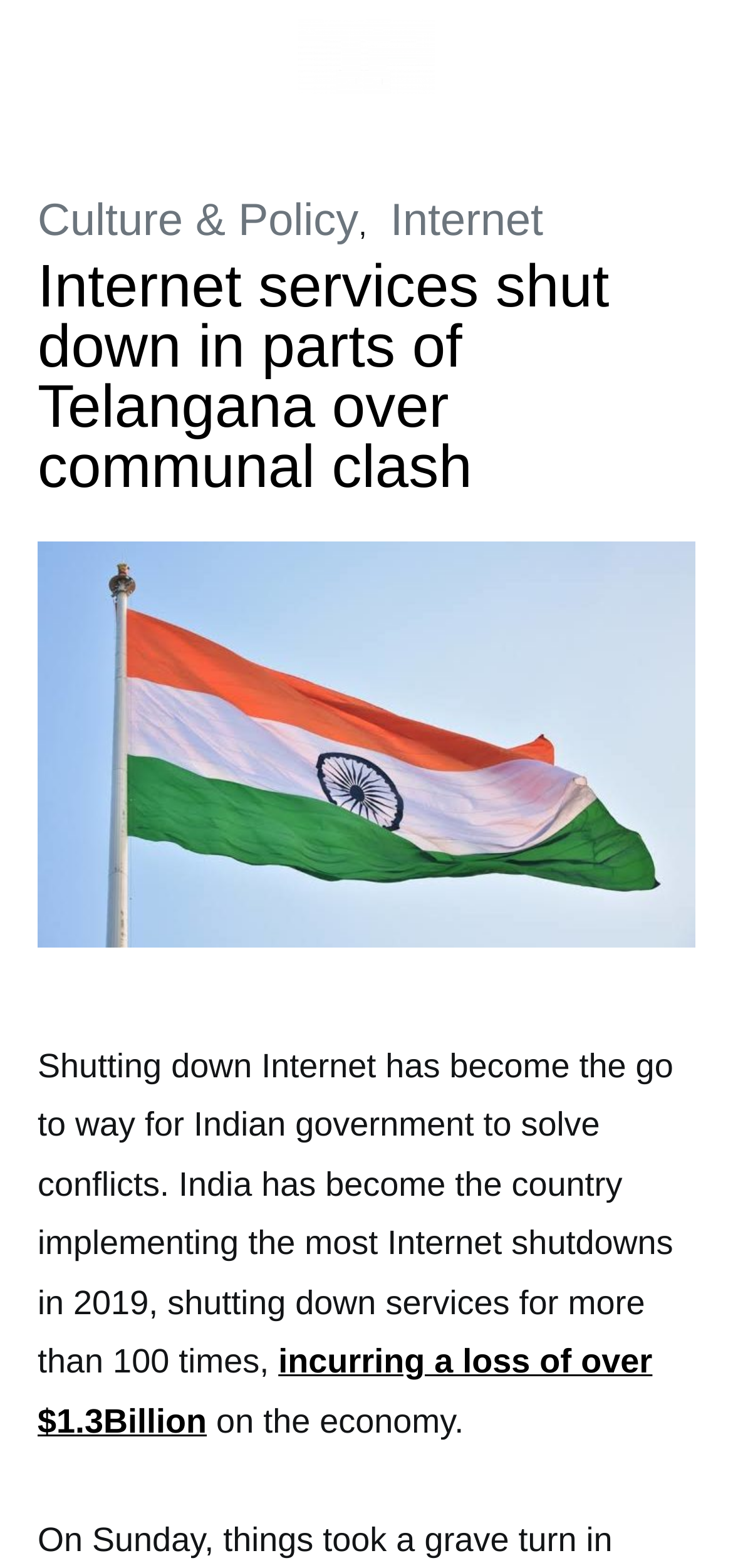What is the name of the website?
Carefully analyze the image and provide a detailed answer to the question.

The name of the website is 'The Tech Portal', as indicated by the link at the top of the webpage with the text 'The Tech Portal'.